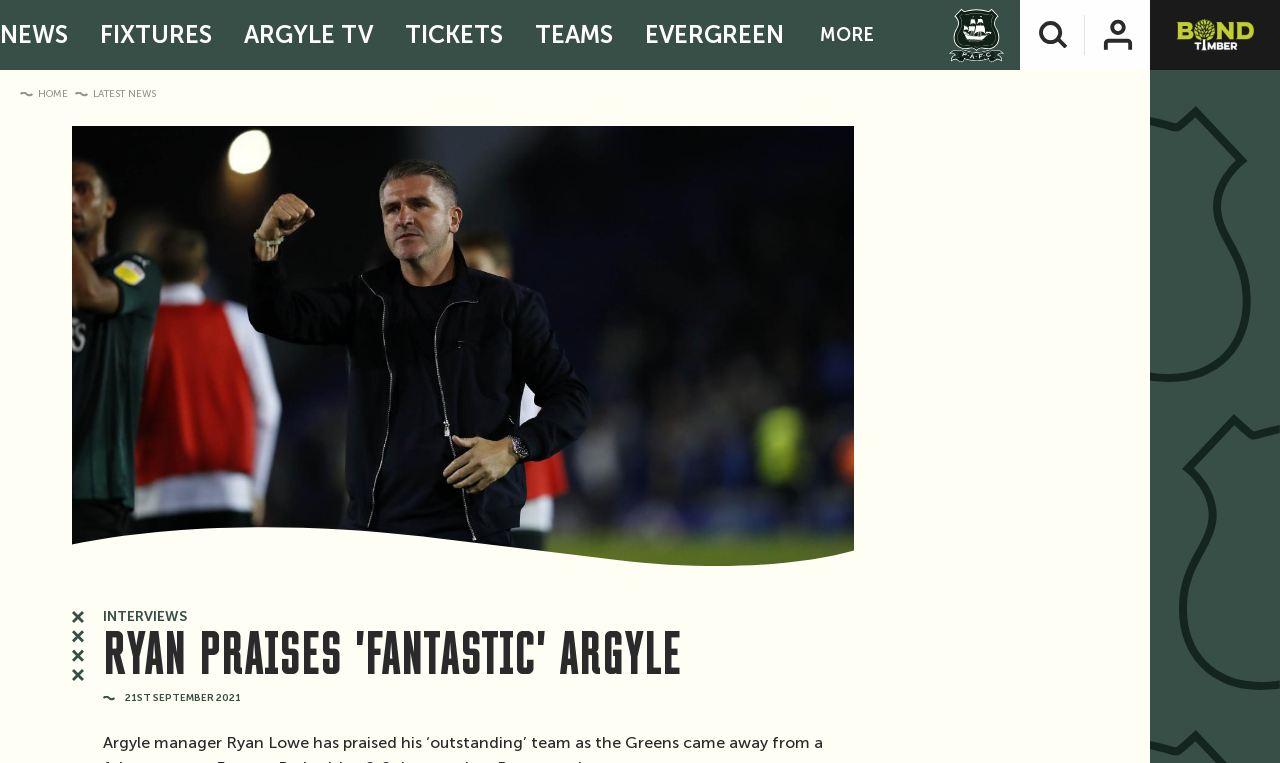Please locate the clickable area by providing the bounding box coordinates to follow this instruction: "Click on NEWS".

[0.012, 0.0, 0.059, 0.092]